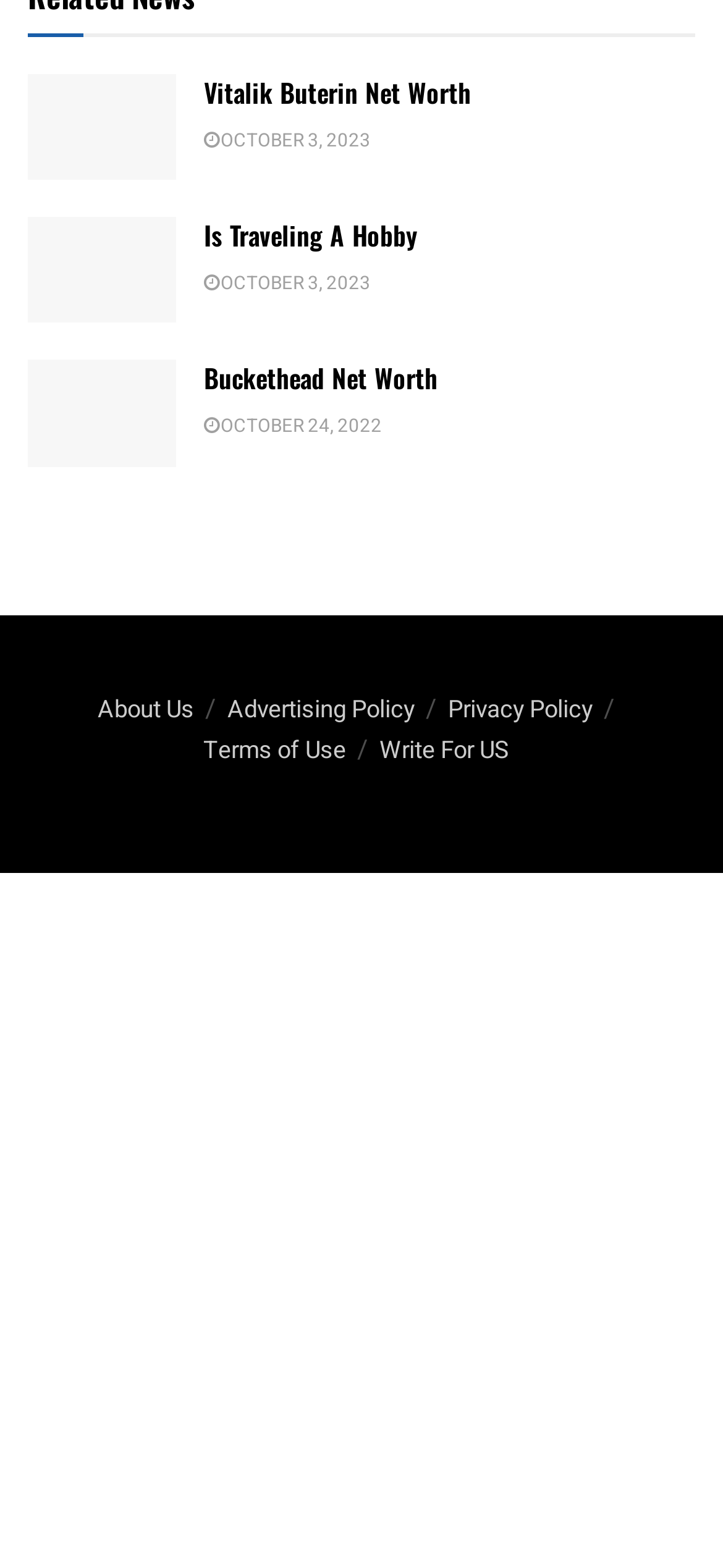Find and specify the bounding box coordinates that correspond to the clickable region for the instruction: "Visit About Us page".

[0.135, 0.44, 0.268, 0.463]